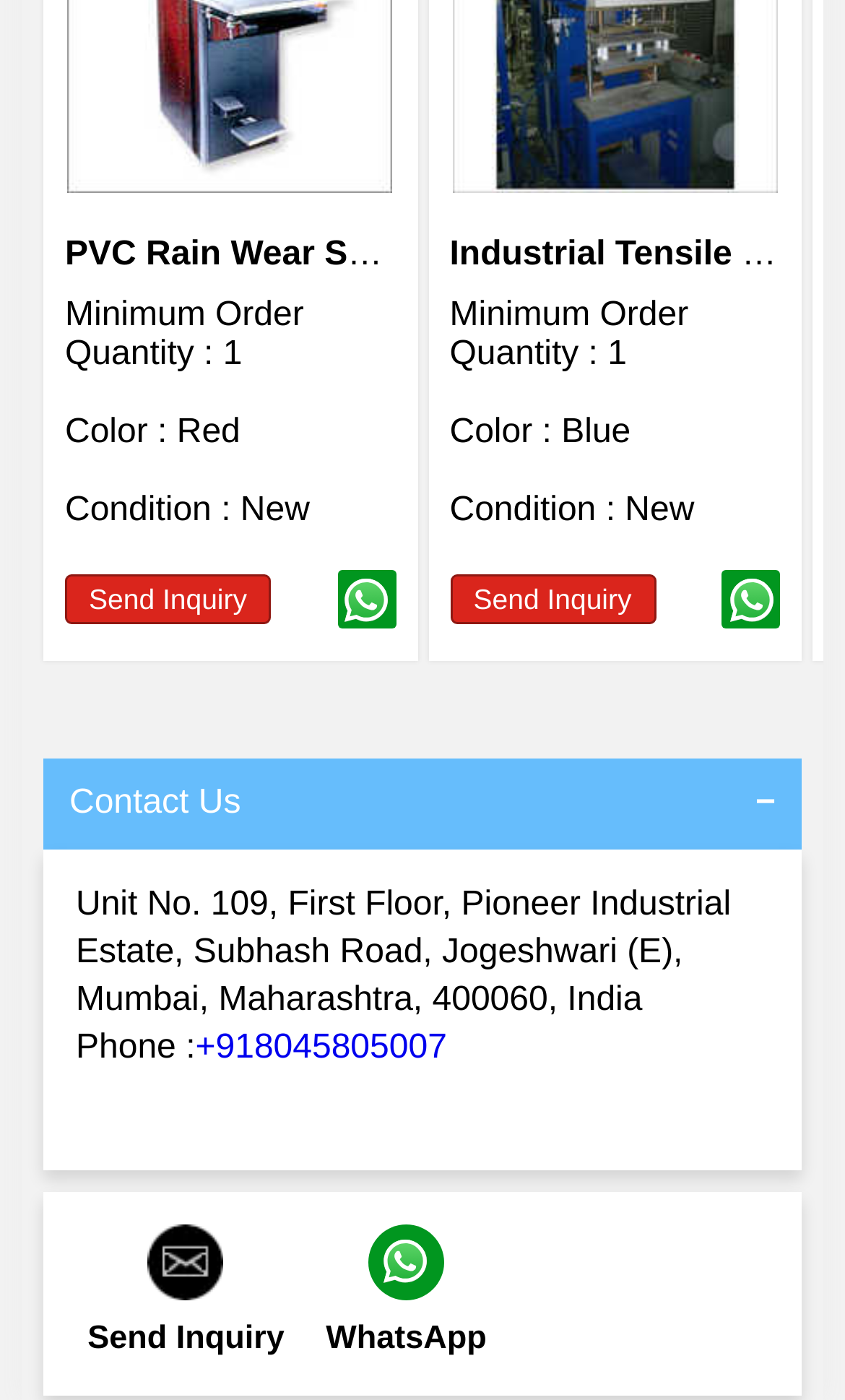Answer this question in one word or a short phrase: What is the color of the second product?

Blue